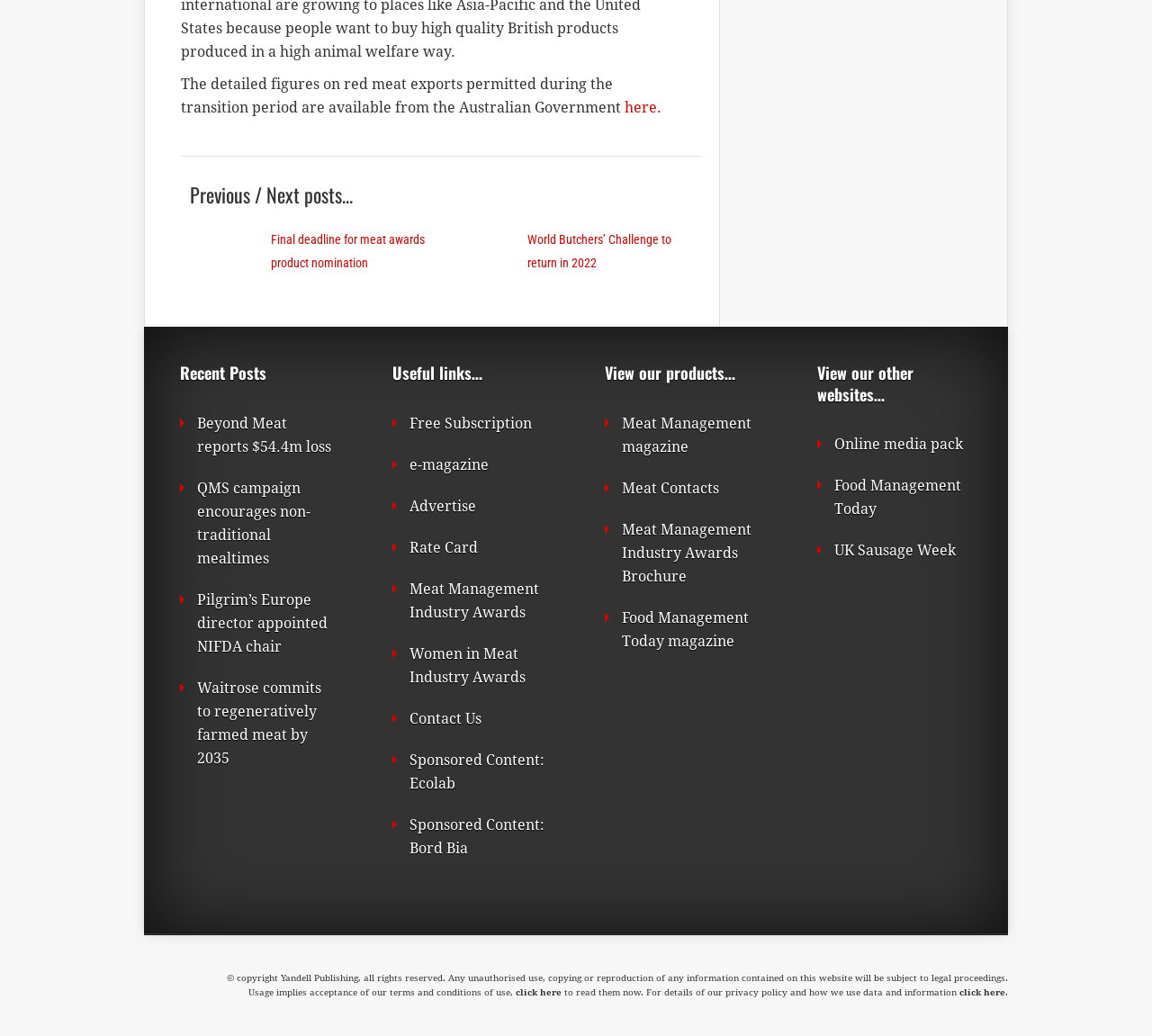Please provide the bounding box coordinates for the element that needs to be clicked to perform the instruction: "View recent posts". The coordinates must consist of four float numbers between 0 and 1, formatted as [left, top, right, bottom].

[0.156, 0.35, 0.289, 0.389]